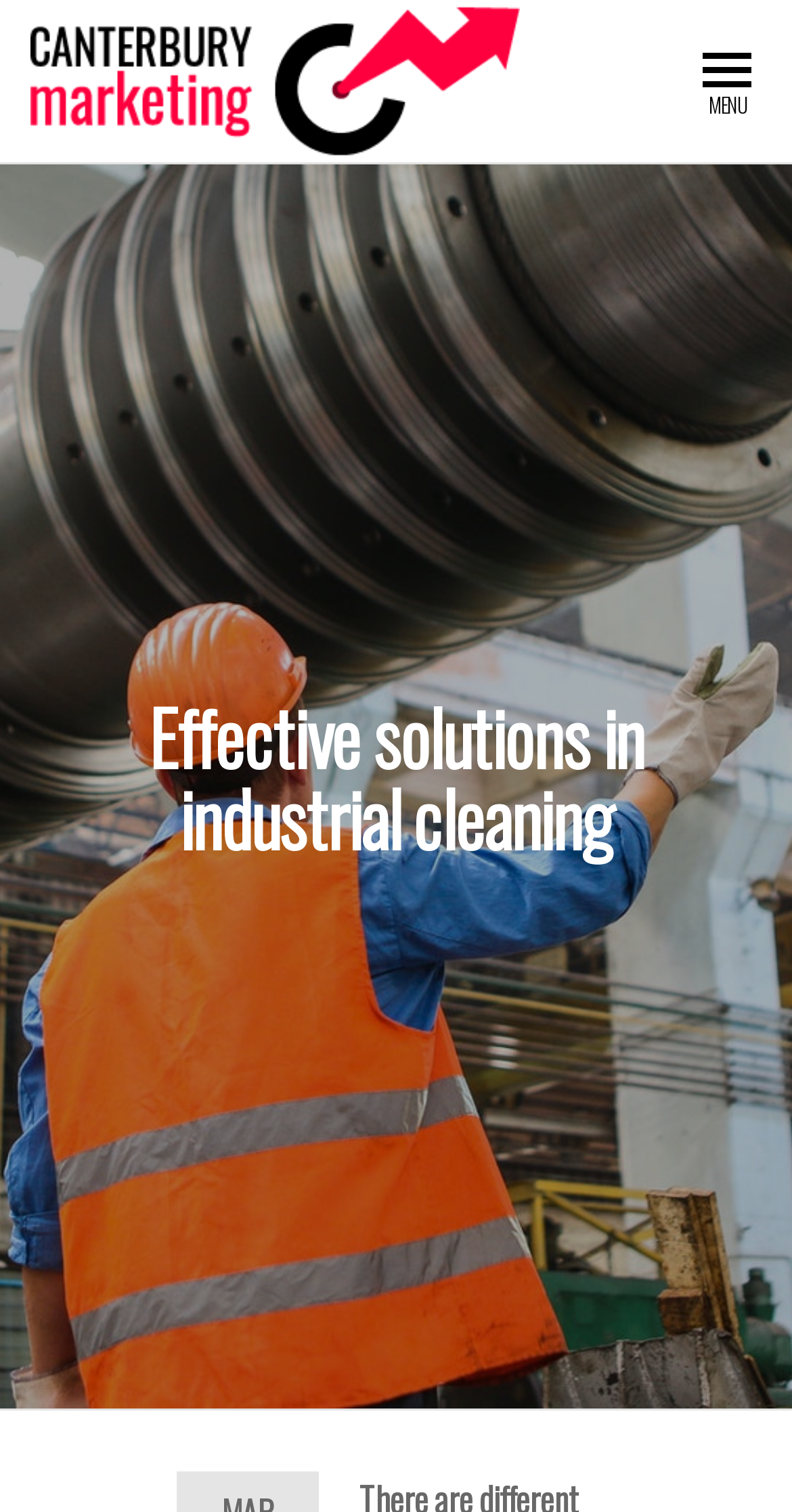Determine the bounding box coordinates for the UI element matching this description: "alt="CanterburyMarketing"".

[0.038, 0.032, 0.658, 0.067]